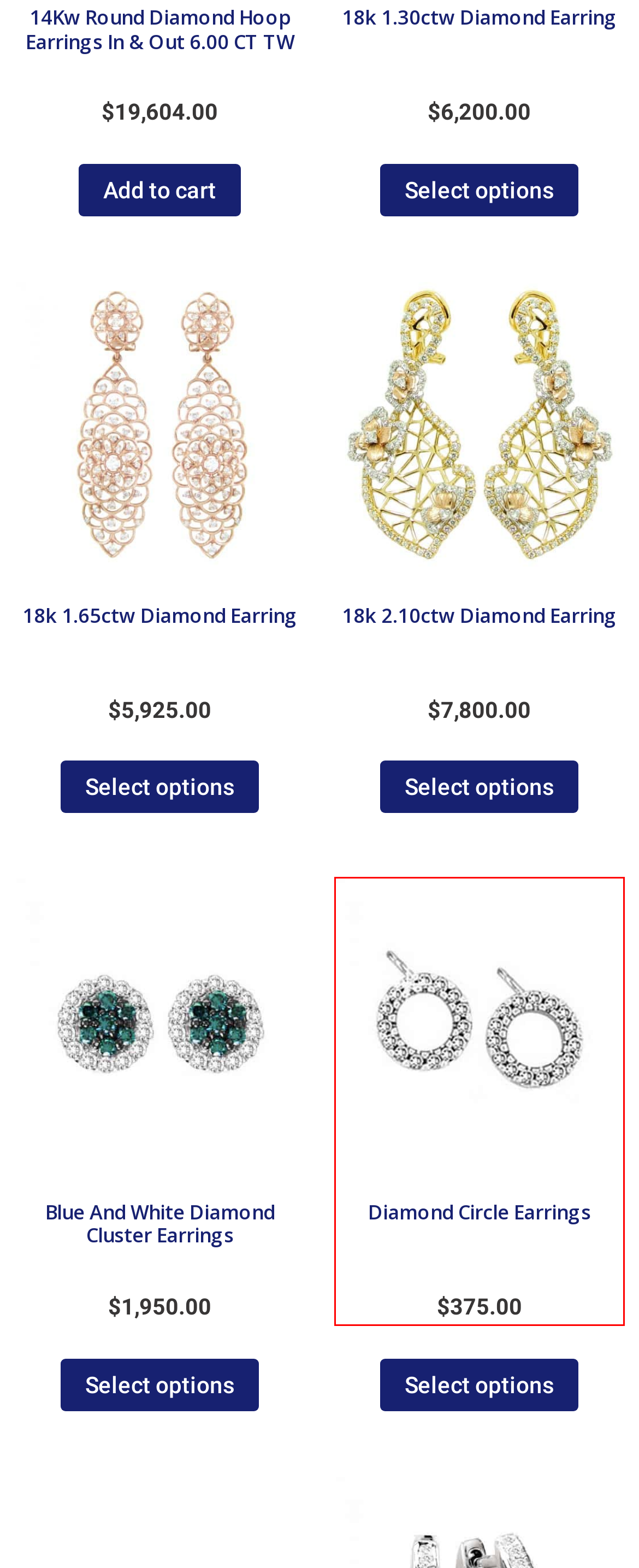You are given a screenshot of a webpage with a red rectangle bounding box around an element. Choose the best webpage description that matches the page after clicking the element in the bounding box. Here are the candidates:
A. Refund Policy | Beryl & Co. | Best Diamond Jewelry In Florida
B. Diamond Journey Earrings - Beryl Jewelers
C. Engagement Rings, Diamonds & Jewelry Store In Stuart Florida
D. Blue And White Diamond Cluster Earrings - Beryl Jewelers
E. 18k 1.65ctw Diamond Earring - Beryl Jewelers
F. Terms & Conditions | Beryl Jewelers | Best Diamond Jewelry
G. 18k 2.10ctw Diamond Earring - Beryl Jewelers
H. Diamond Circle Earrings - Beryl Jewelers

H